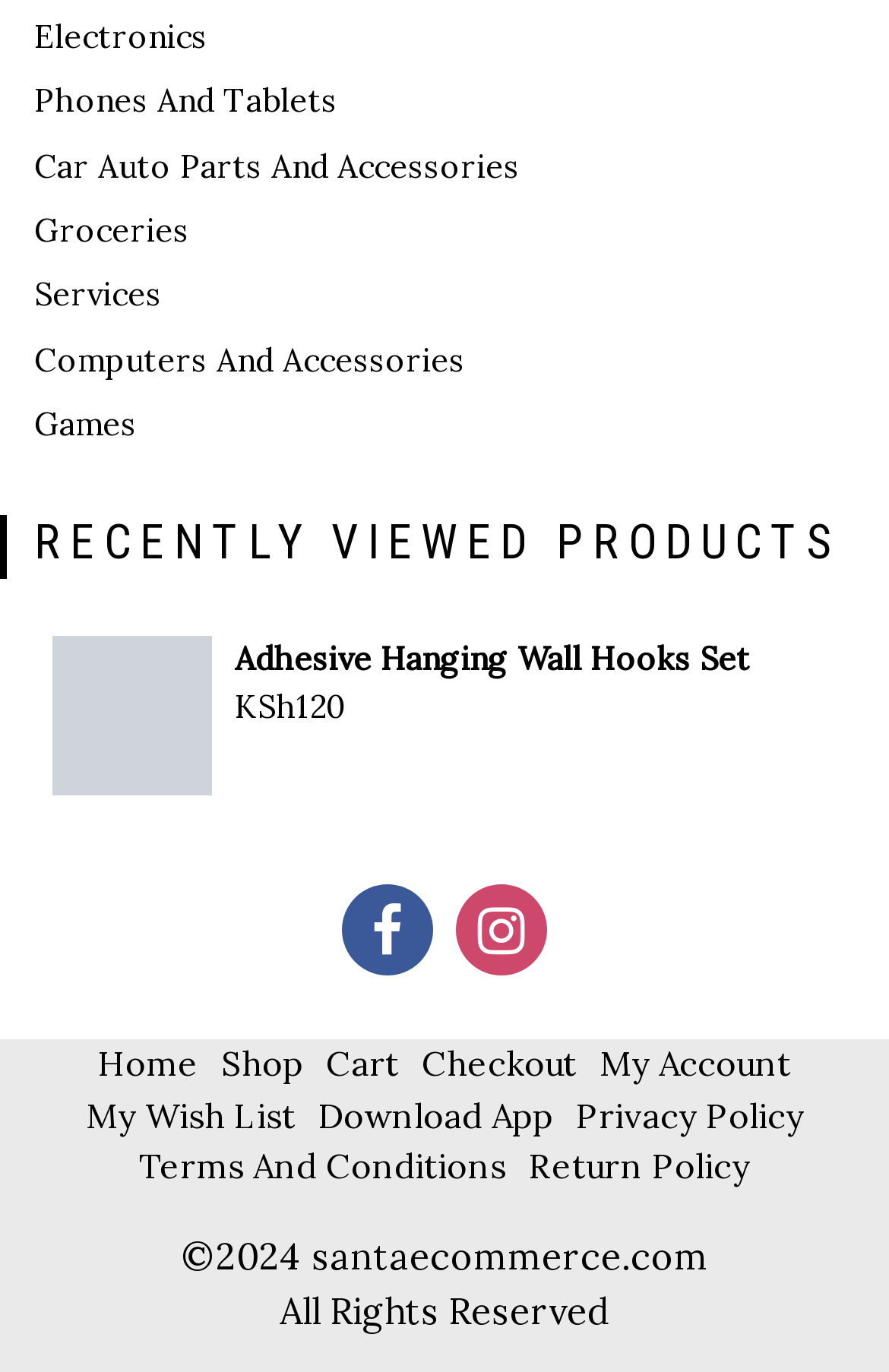What is the purpose of the icons '' and ''? Refer to the image and provide a one-word or short phrase answer.

Social media links